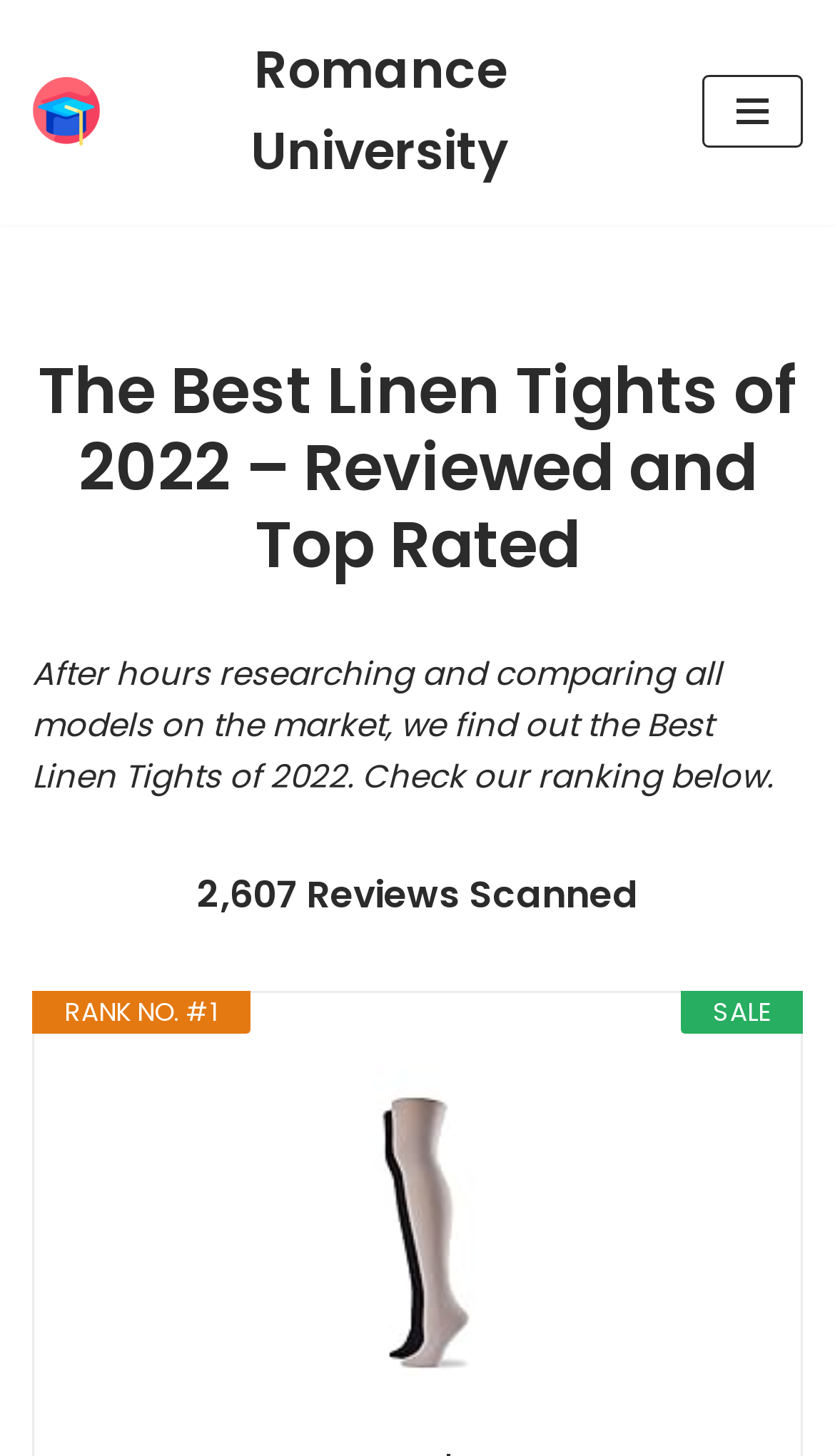Summarize the webpage in an elaborate manner.

The webpage is about reviewing and ranking the best Linen Tights of 2022. At the top left corner, there is a link to "Romance University" and a button to open the navigation menu. Below the navigation button, there is a heading that reads "The Best Linen Tights of 2022 – Reviewed and Top Rated". 

Under the heading, there is a paragraph of text that explains the research process, stating that the best Linen Tights were found after hours of researching and comparing all models on the market. Next to this text, there is a notice that 2,607 reviews were scanned. 

On the right side of the page, there is a "SALE" notification, and below it, a ranking notification that reads "RANK NO. #1". 

The main content of the page is a list of ranked products, with the top-ranked item being "No nonsense Women's Expantech Opaque Tights, Black/Linen - 2 Pair Pack, Large-X-Large US". This item is accompanied by an image of the product.